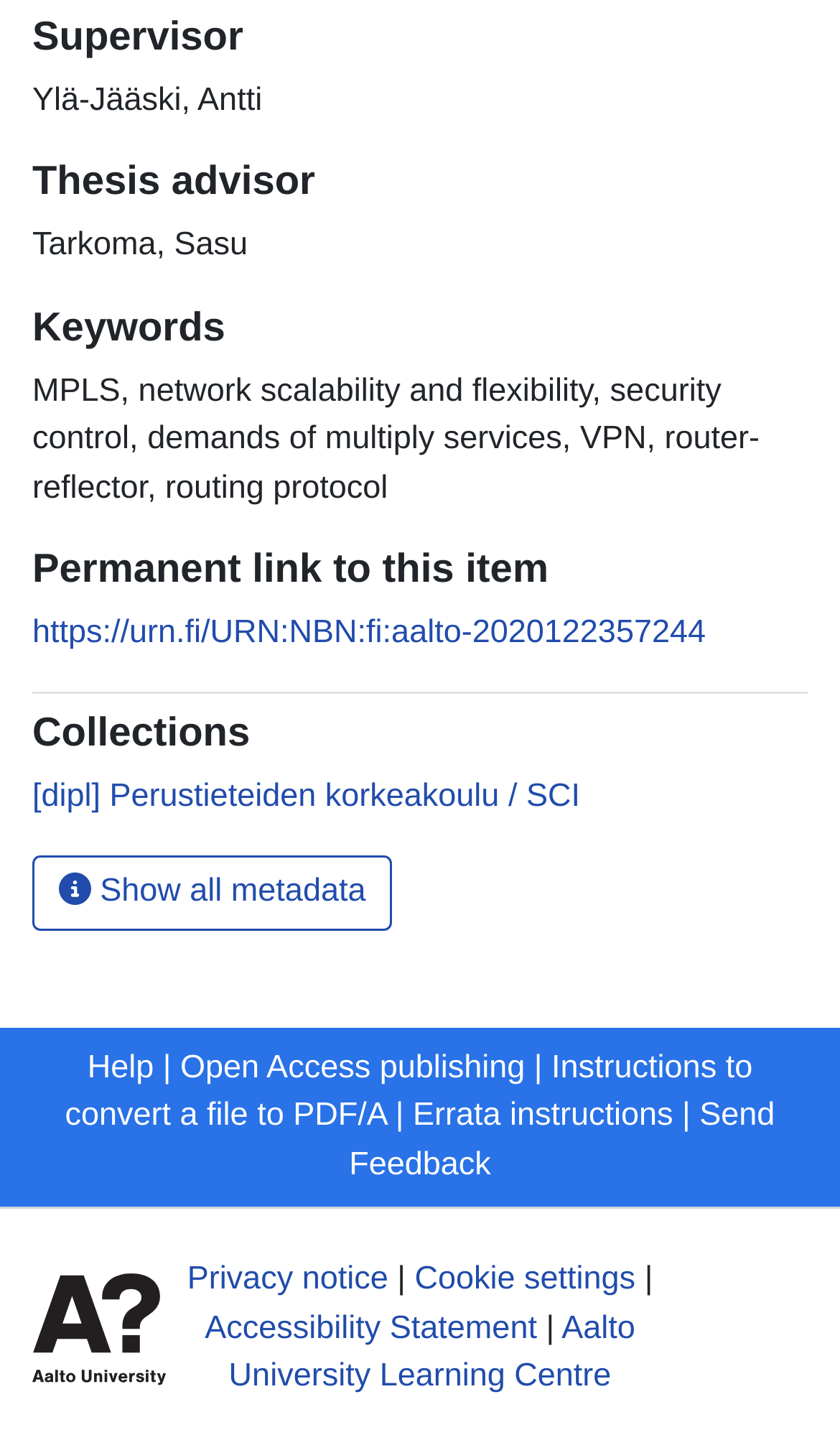What is the name of the university?
Based on the image, please offer an in-depth response to the question.

The name of the university can be found in the footer section of the webpage, which is located at the bottom of the page. The image 'Aalto University' is an image element with a bounding box coordinate of [0.038, 0.879, 0.203, 0.975].